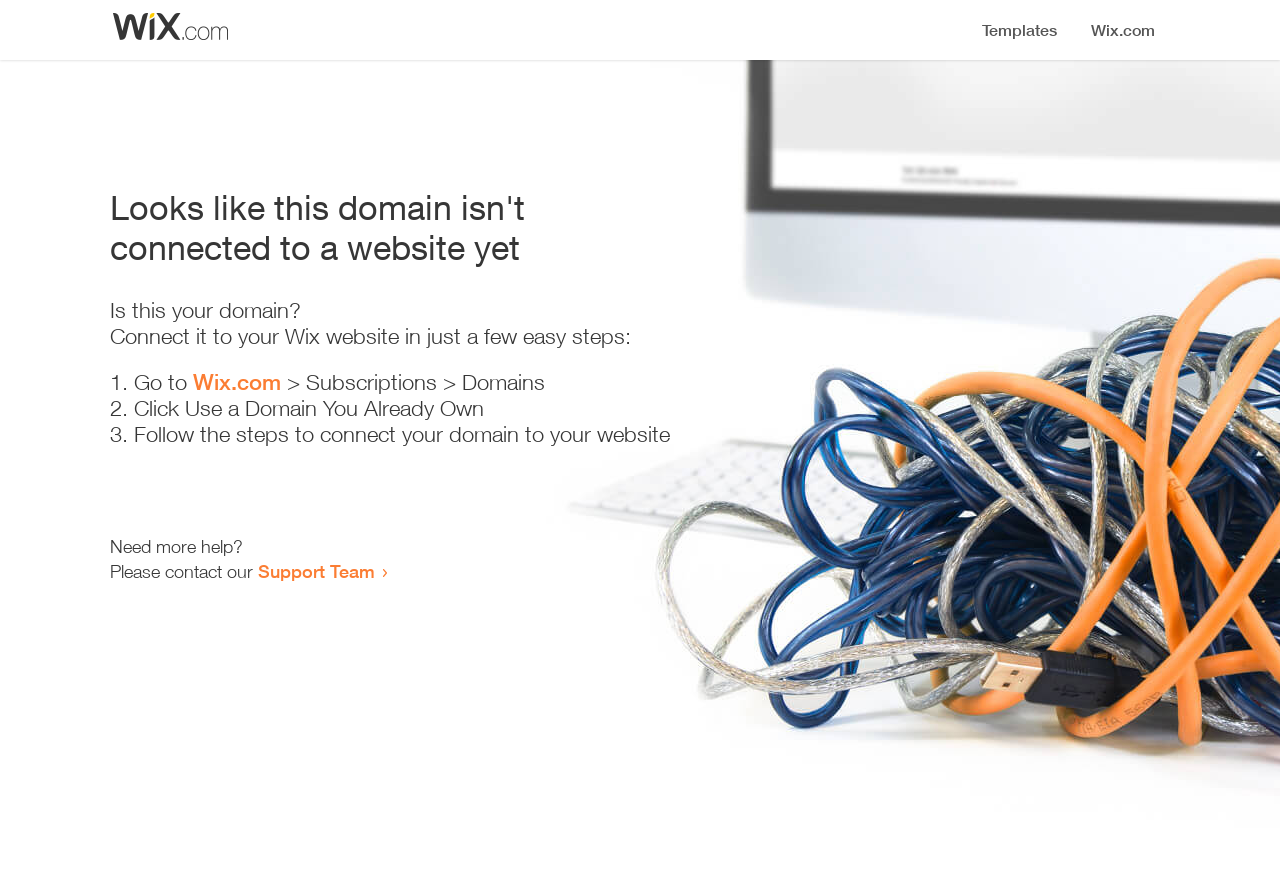Please determine the headline of the webpage and provide its content.

Looks like this domain isn't
connected to a website yet